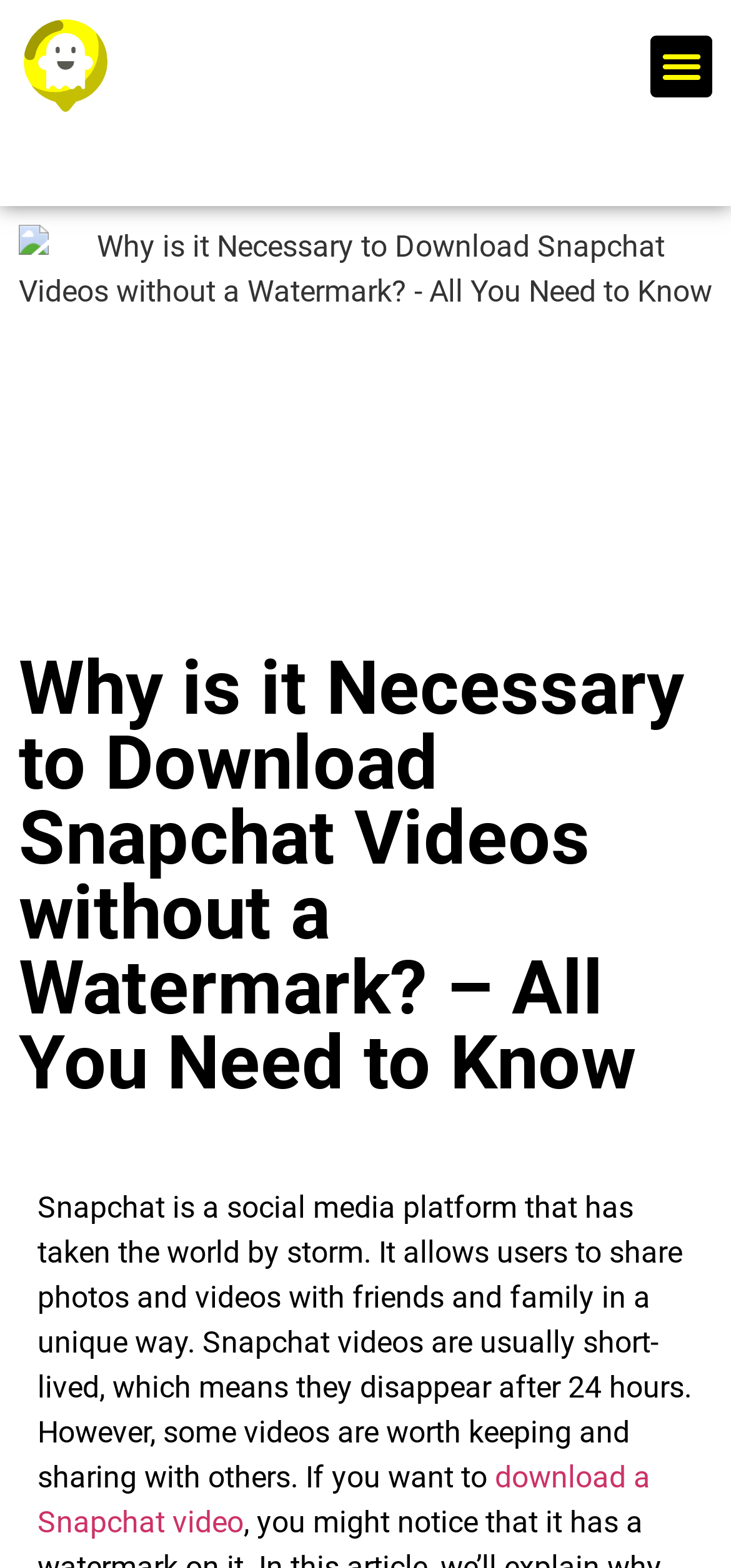Write a detailed summary of the webpage.

The webpage is about downloading Snapchat videos without a watermark. At the top-left corner, there is a link and an image with the text "Snapchat Video Downloader". On the top-right corner, there is a button labeled "Menu Toggle". Below the button, there is a large image that spans almost the entire width of the page, with a caption "Why is it Necessary to Download Snapchat Videos without a Watermark? - All You Need to Know". 

Below the image, there is a heading with the same text as the image caption. Under the heading, there is a block of text that explains what Snapchat is and how it allows users to share photos and videos. The text also mentions that Snapchat videos are short-lived and disappear after 24 hours, but some videos are worth keeping and sharing with others. 

The text then provides a link to "download a Snapchat video" at the bottom of the page, which is likely a call-to-action for users who want to download Snapchat videos without a watermark.